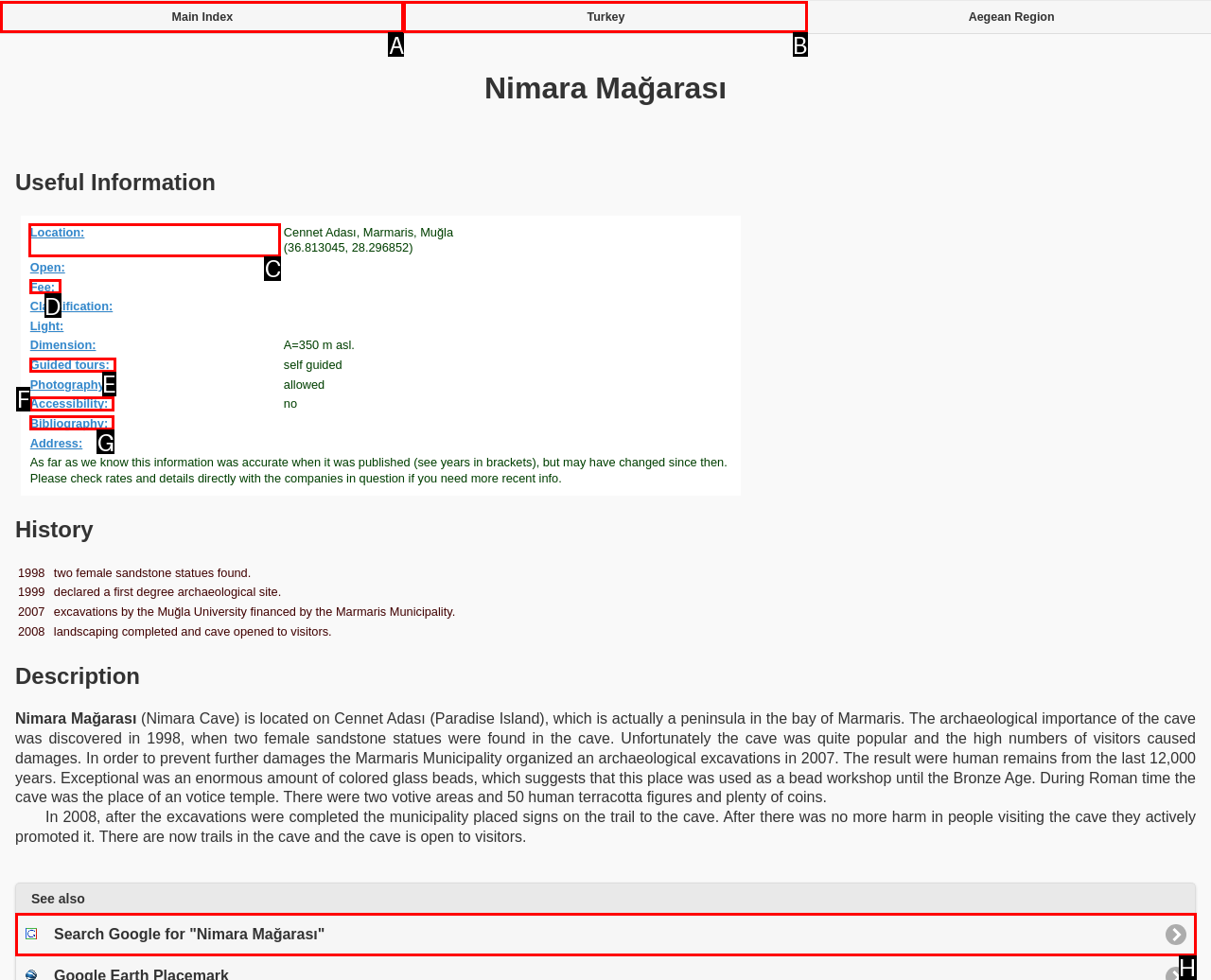Please indicate which option's letter corresponds to the task: Click on 'Location:' to view more information by examining the highlighted elements in the screenshot.

C